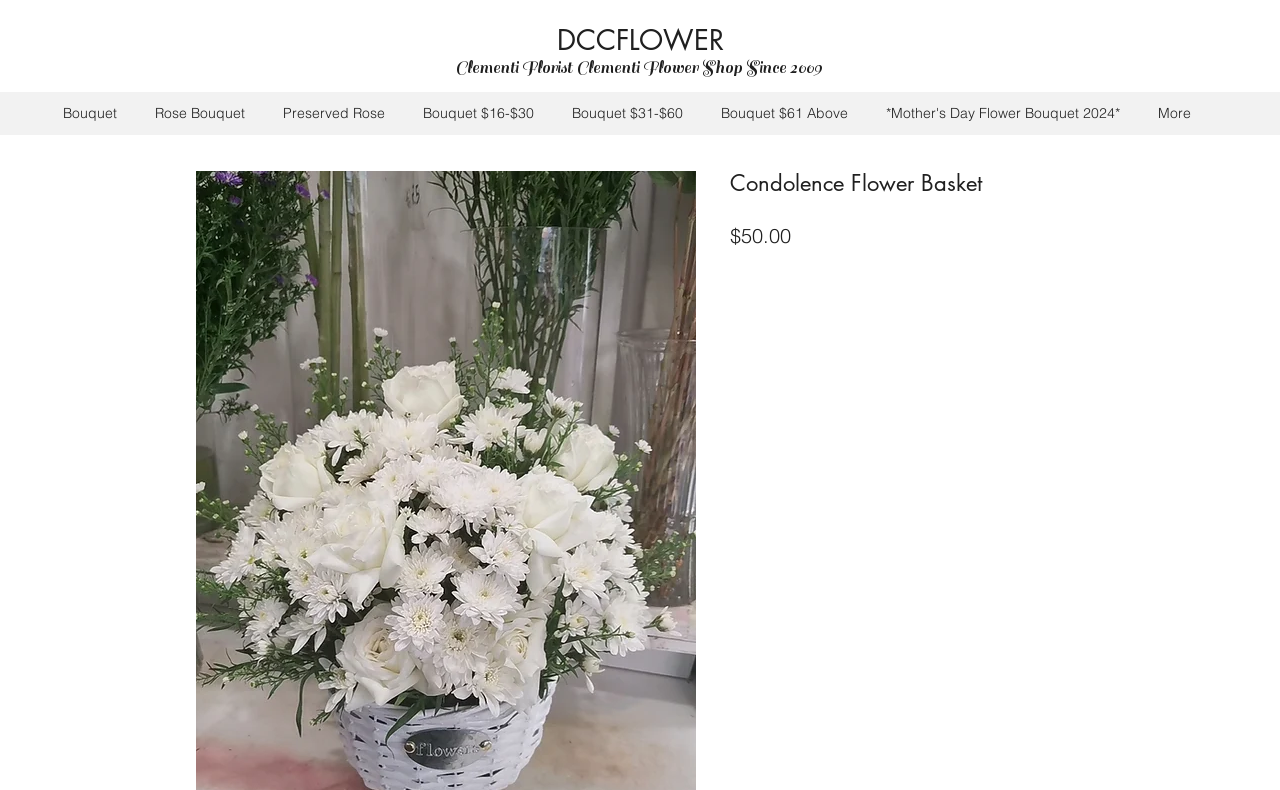Please locate the bounding box coordinates of the element that needs to be clicked to achieve the following instruction: "View the Condolence Flower Basket". The coordinates should be four float numbers between 0 and 1, i.e., [left, top, right, bottom].

[0.57, 0.215, 0.848, 0.249]